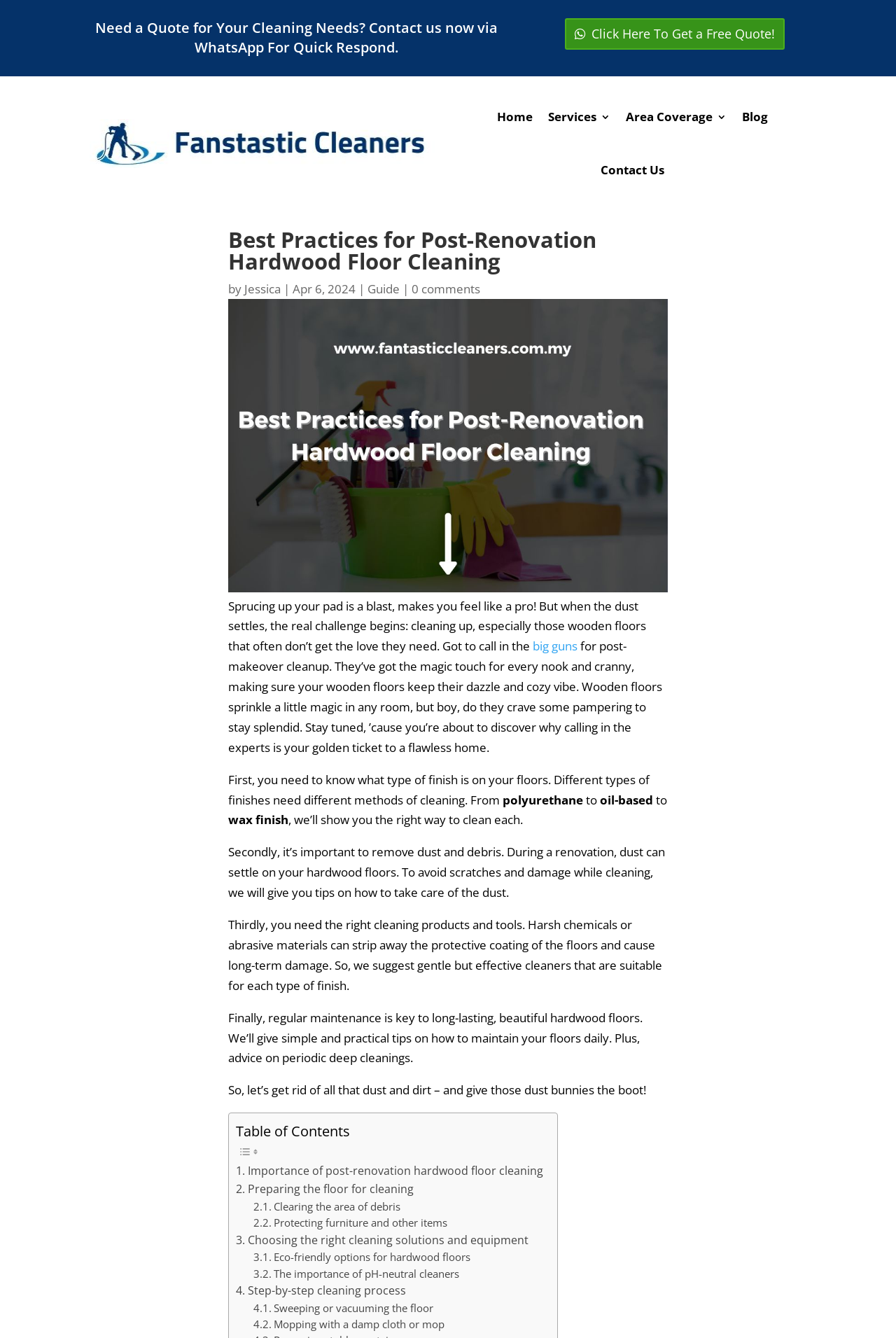Locate the UI element described by Protecting furniture and other items in the provided webpage screenshot. Return the bounding box coordinates in the format (top-left x, top-left y, bottom-right x, bottom-right y), ensuring all values are between 0 and 1.

[0.283, 0.908, 0.499, 0.92]